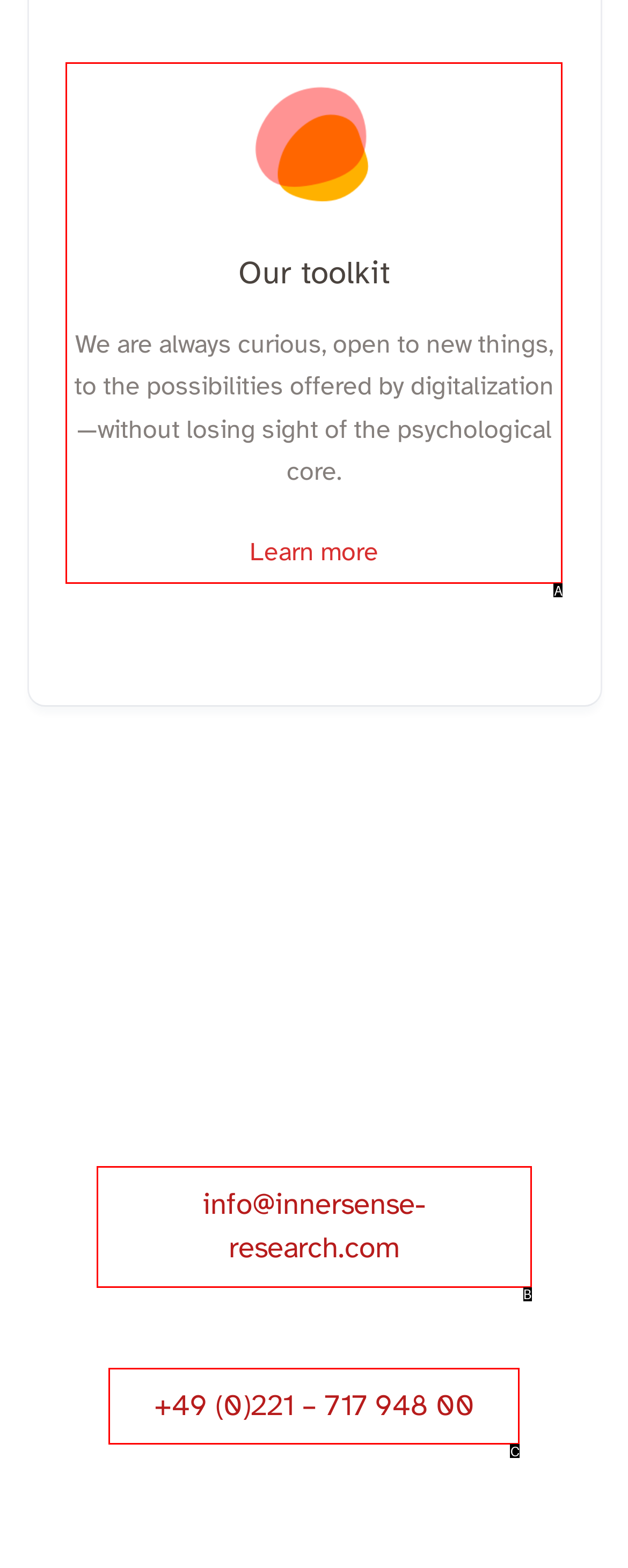Choose the letter that best represents the description: parent_node: Our toolkit. Provide the letter as your response.

A